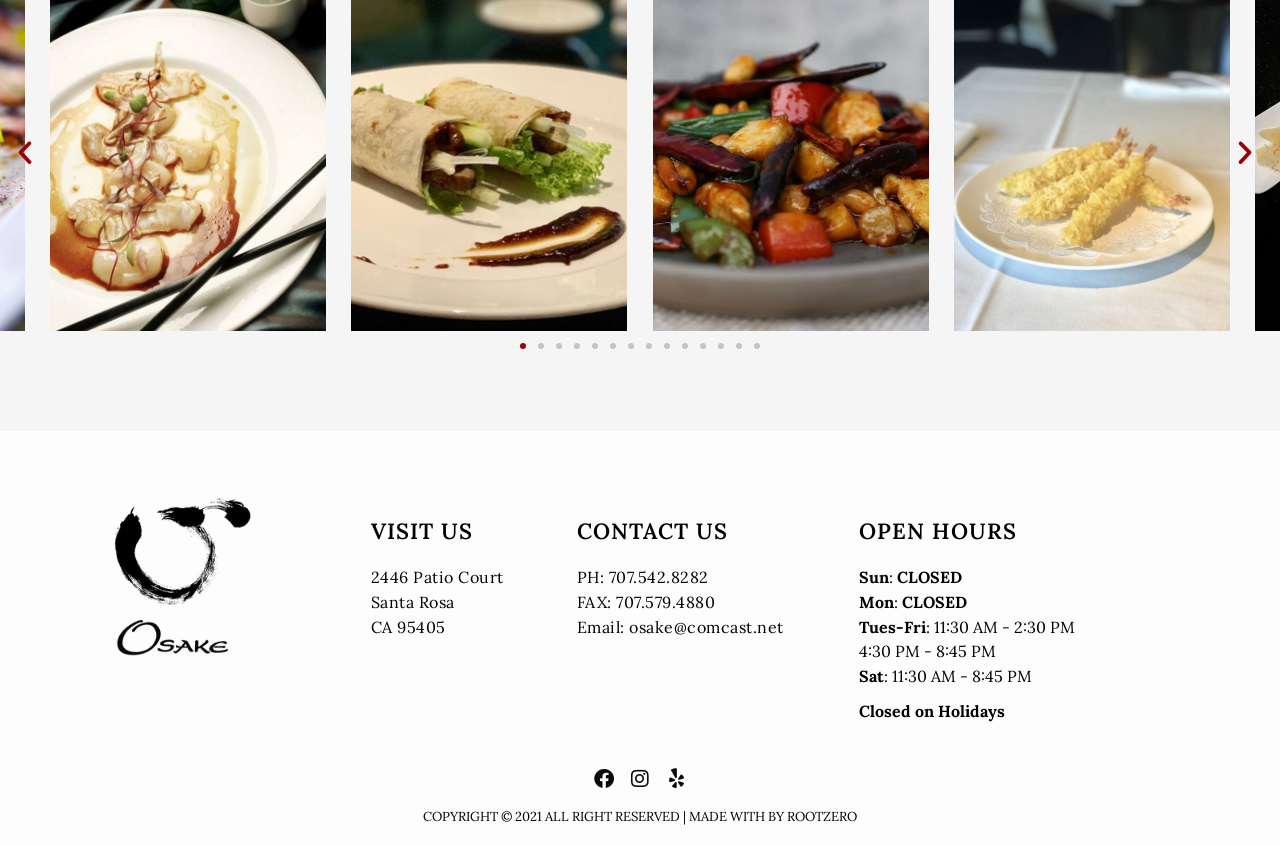Respond to the question below with a concise word or phrase:
What is the phone number to contact?

707.542.8282